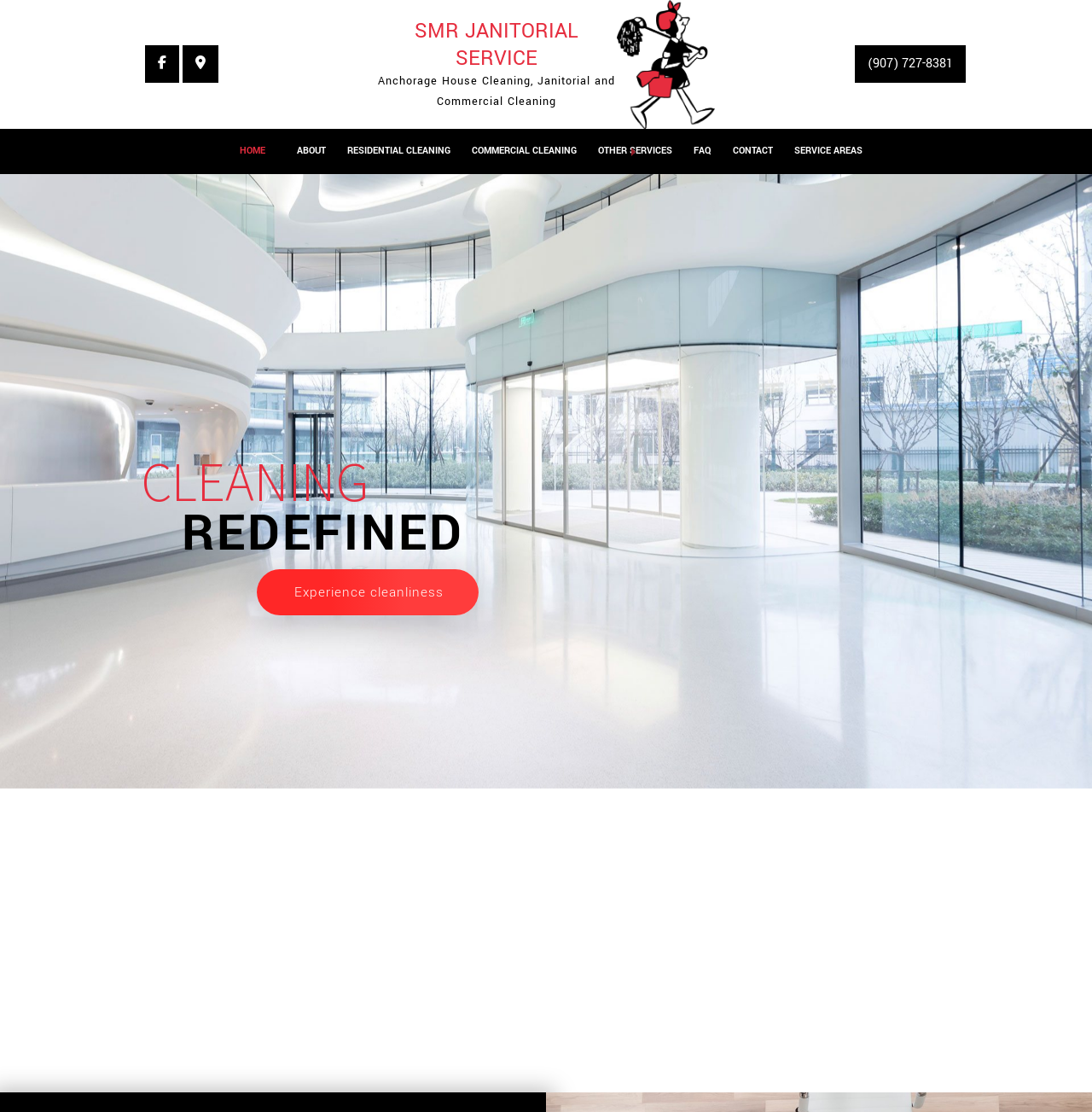What services does the company offer?
Please provide a comprehensive and detailed answer to the question.

The services offered by the company are obtained from the static text element 'Anchorage House Cleaning, Janitorial and Commercial Cleaning' which is located below the company name, indicating that these are the main services provided by the company.